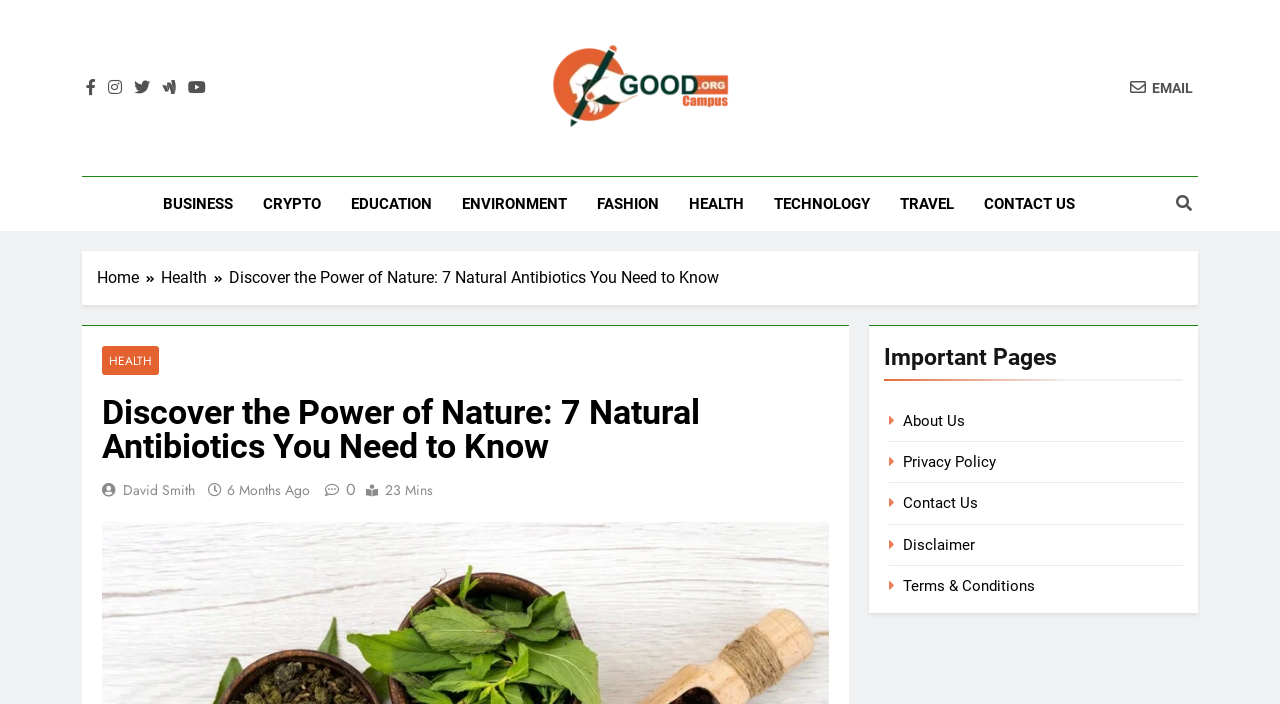Identify the bounding box coordinates for the element that needs to be clicked to fulfill this instruction: "Read the article by David Smith". Provide the coordinates in the format of four float numbers between 0 and 1: [left, top, right, bottom].

[0.096, 0.681, 0.152, 0.71]